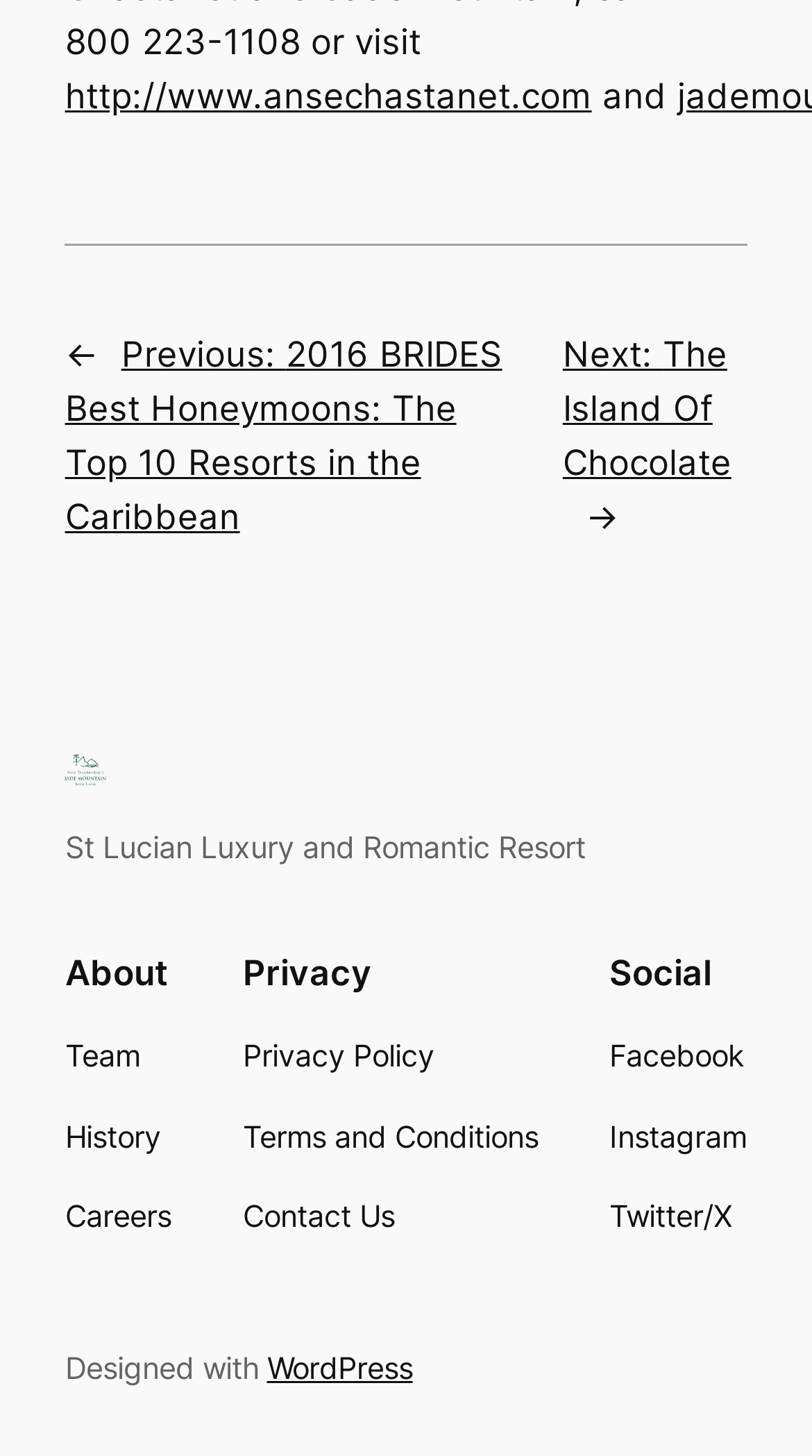Please identify the bounding box coordinates of the area I need to click to accomplish the following instruction: "View the previous post".

[0.08, 0.229, 0.618, 0.37]